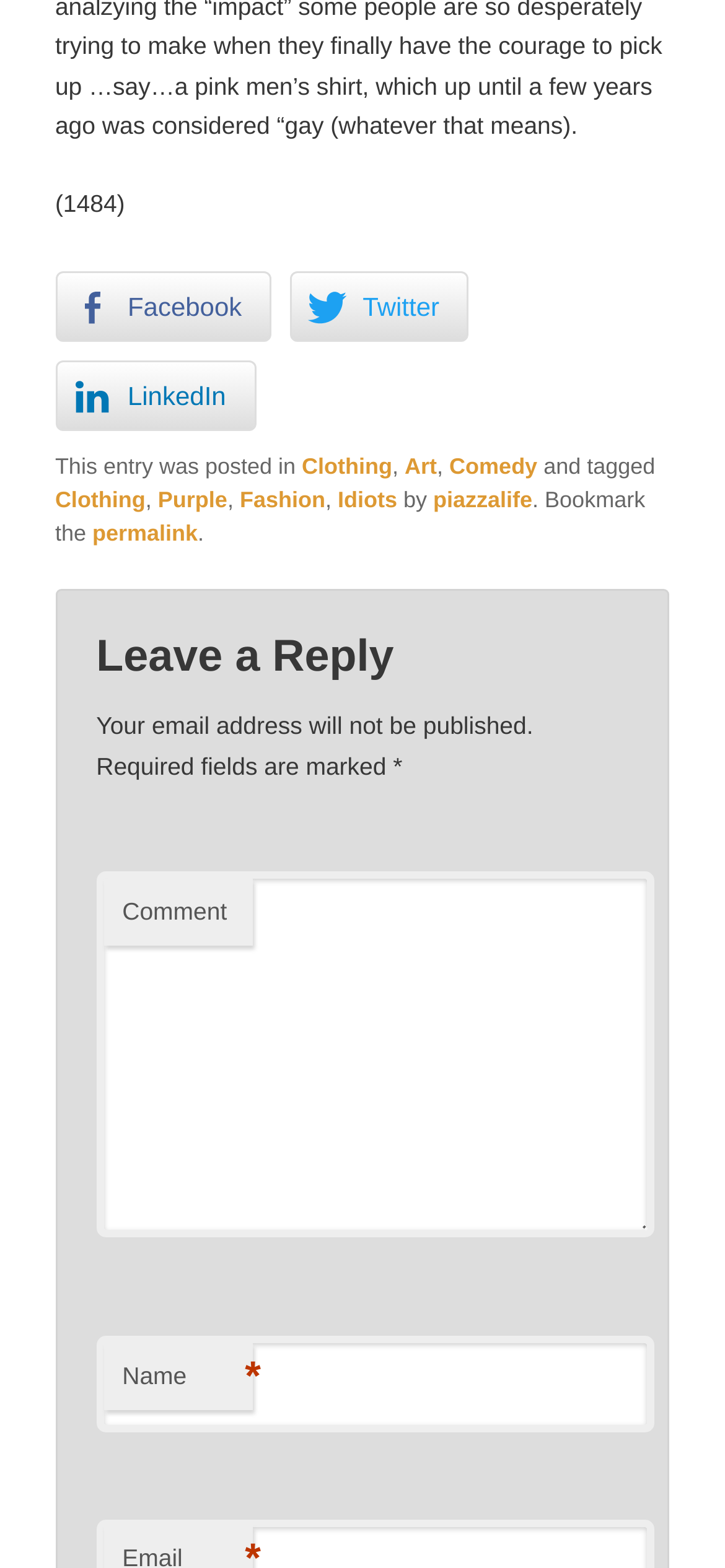Locate the bounding box coordinates of the element I should click to achieve the following instruction: "Click the LinkedIn button".

[0.076, 0.23, 0.353, 0.275]